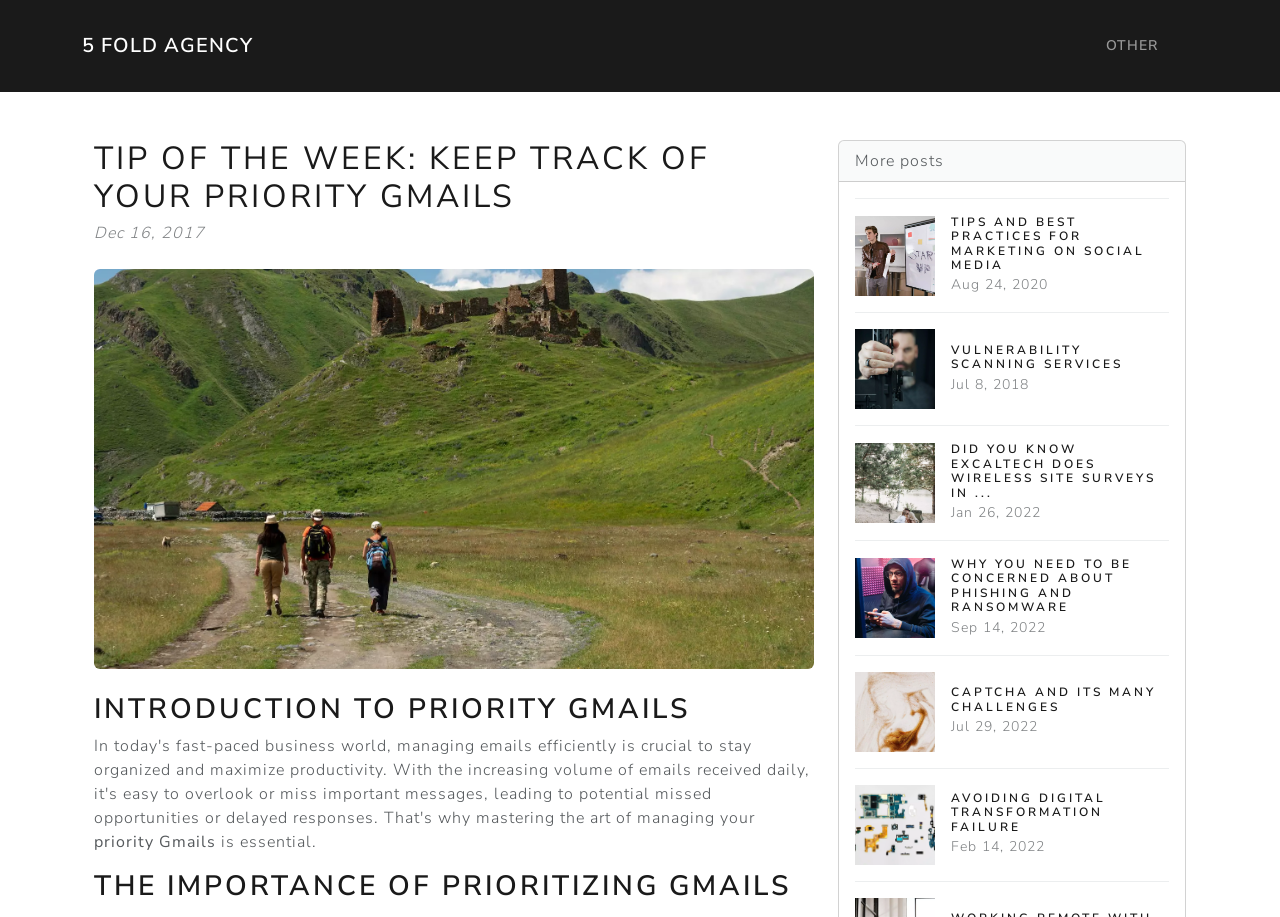Ascertain the bounding box coordinates for the UI element detailed here: "5 Fold Agency". The coordinates should be provided as [left, top, right, bottom] with each value being a float between 0 and 1.

[0.064, 0.028, 0.198, 0.072]